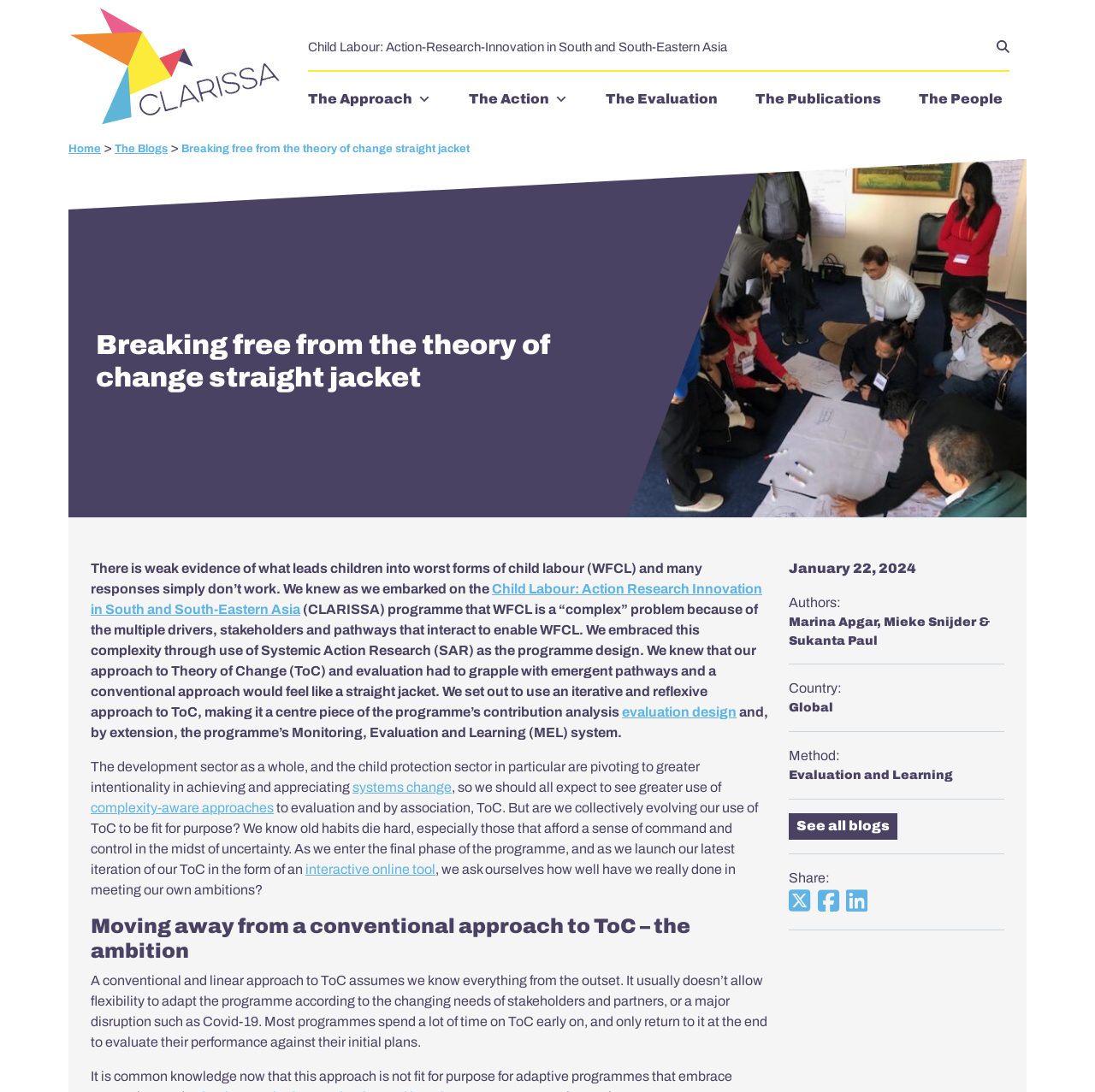What is the name of the approach used in the programme?
Please give a detailed and elaborate answer to the question based on the image.

The article mentions that the programme uses Systemic Action Research (SAR) as its programme design, which allows for an iterative and reflexive approach to ToC.